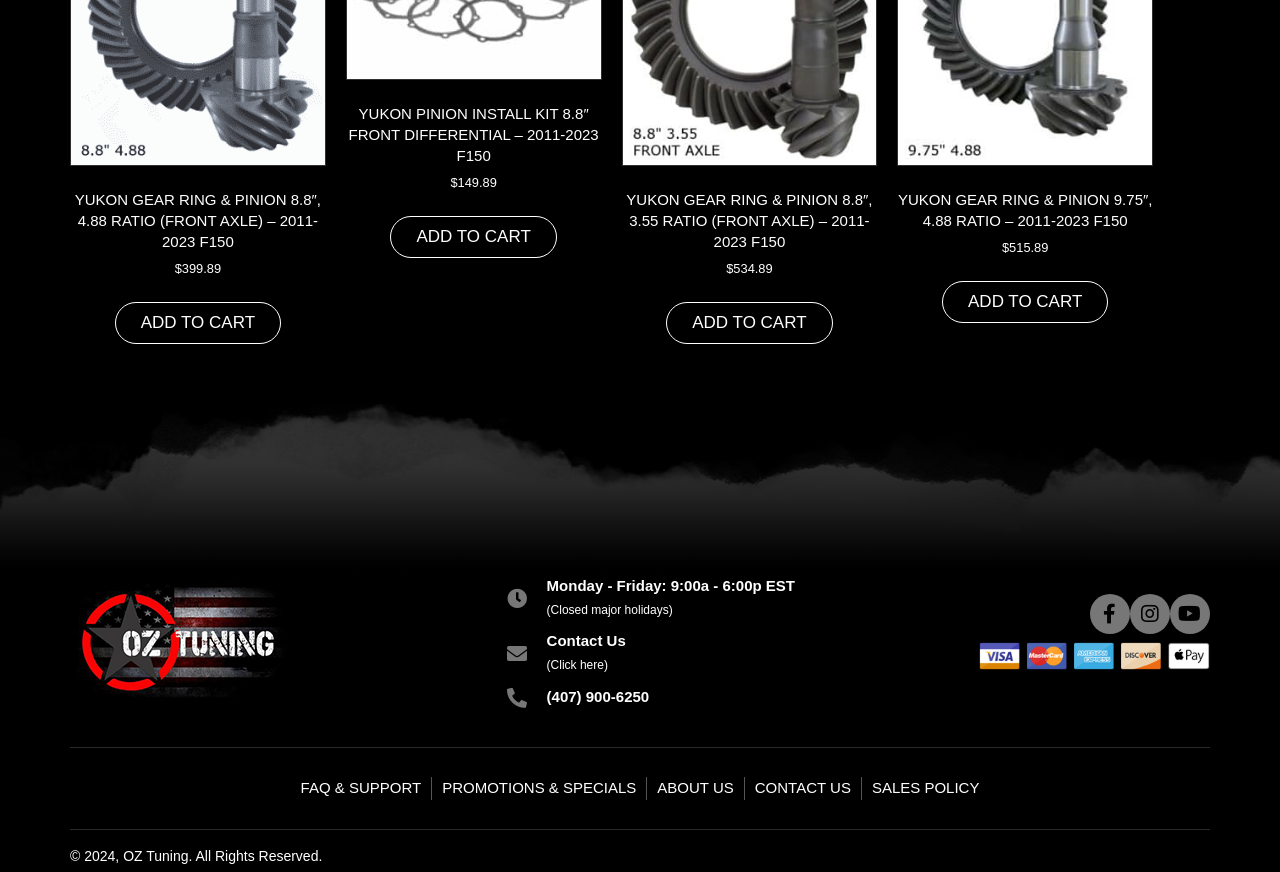Identify the bounding box coordinates of the region that should be clicked to execute the following instruction: "Contact OZ Tuning".

[0.427, 0.725, 0.489, 0.745]